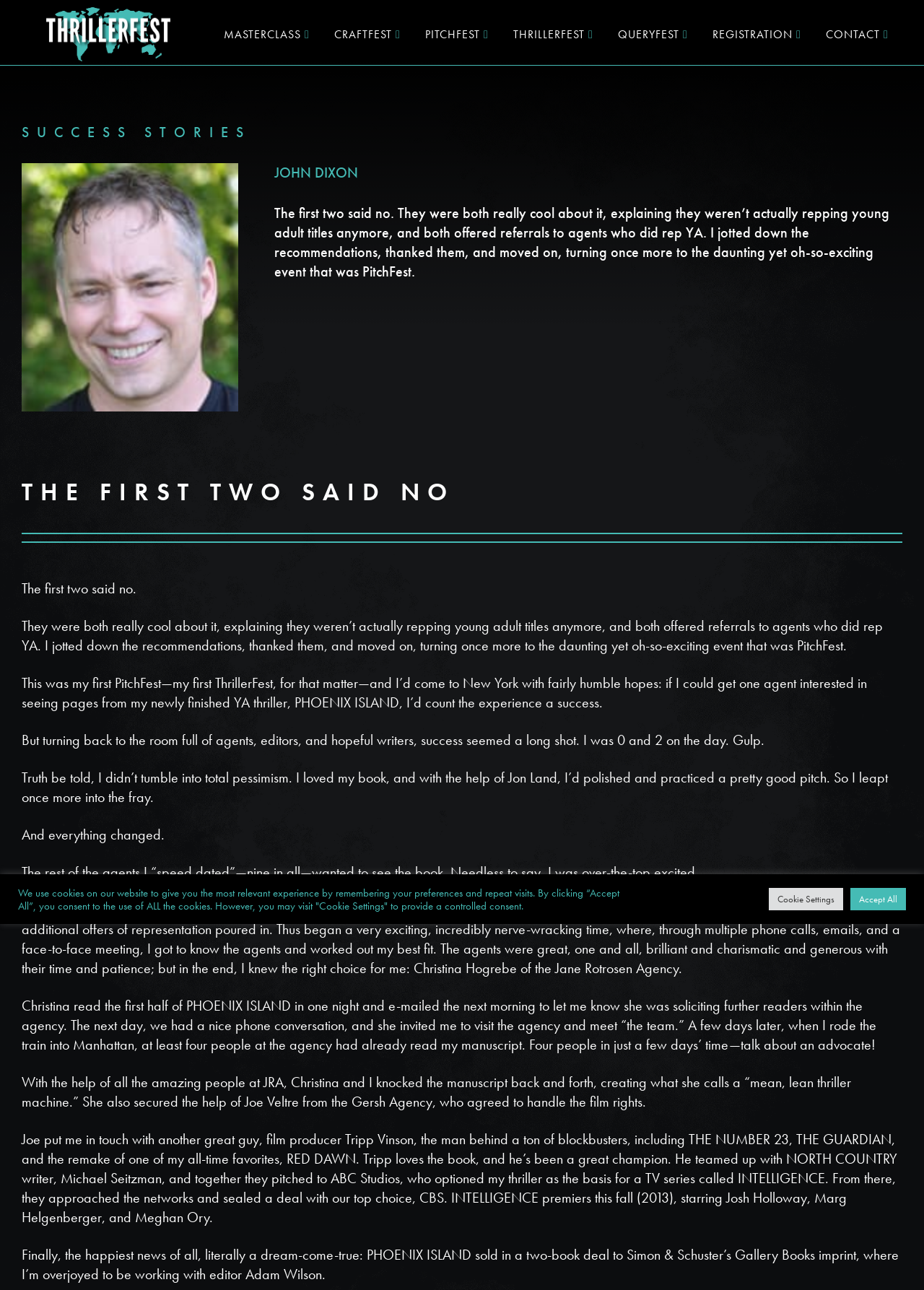Identify the headline of the webpage and generate its text content.

THE FIRST TWO SAID NO